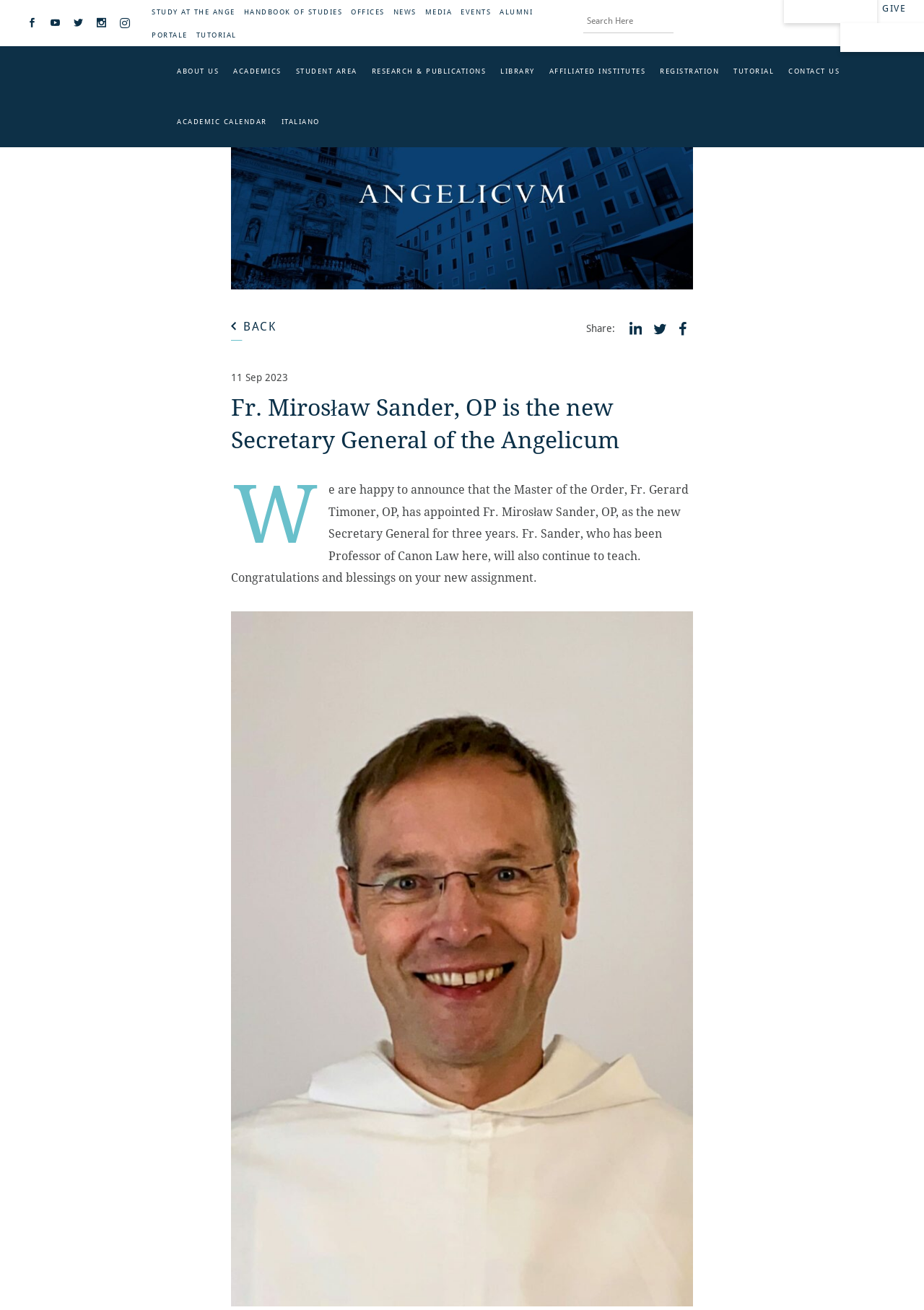Please give a succinct answer to the question in one word or phrase:
How long will Fr. Sander serve as Secretary General?

Three years